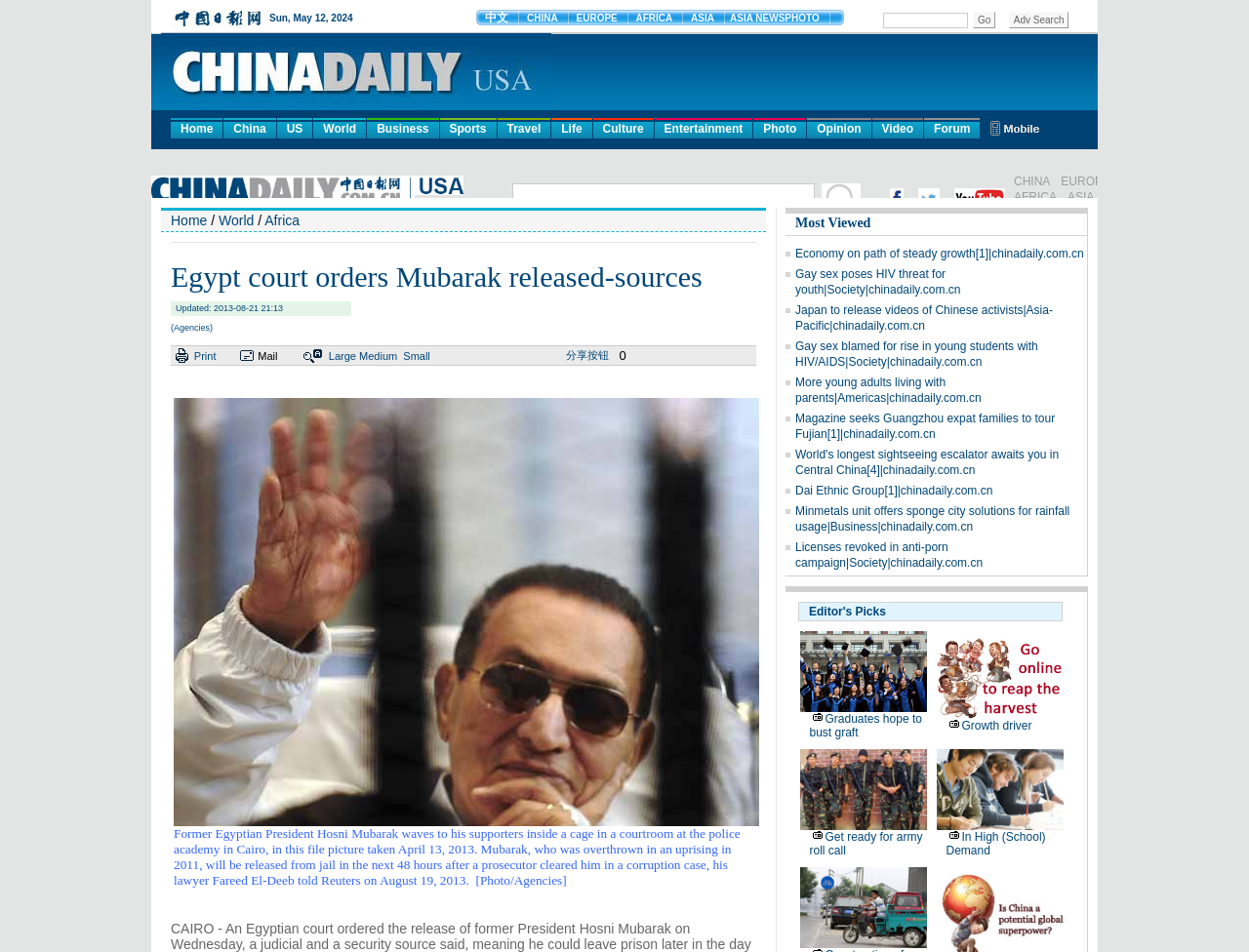Use a single word or phrase to answer the question:
What is the purpose of the buttons 'Print', 'Mail', and '分享按钮'?

To share the article